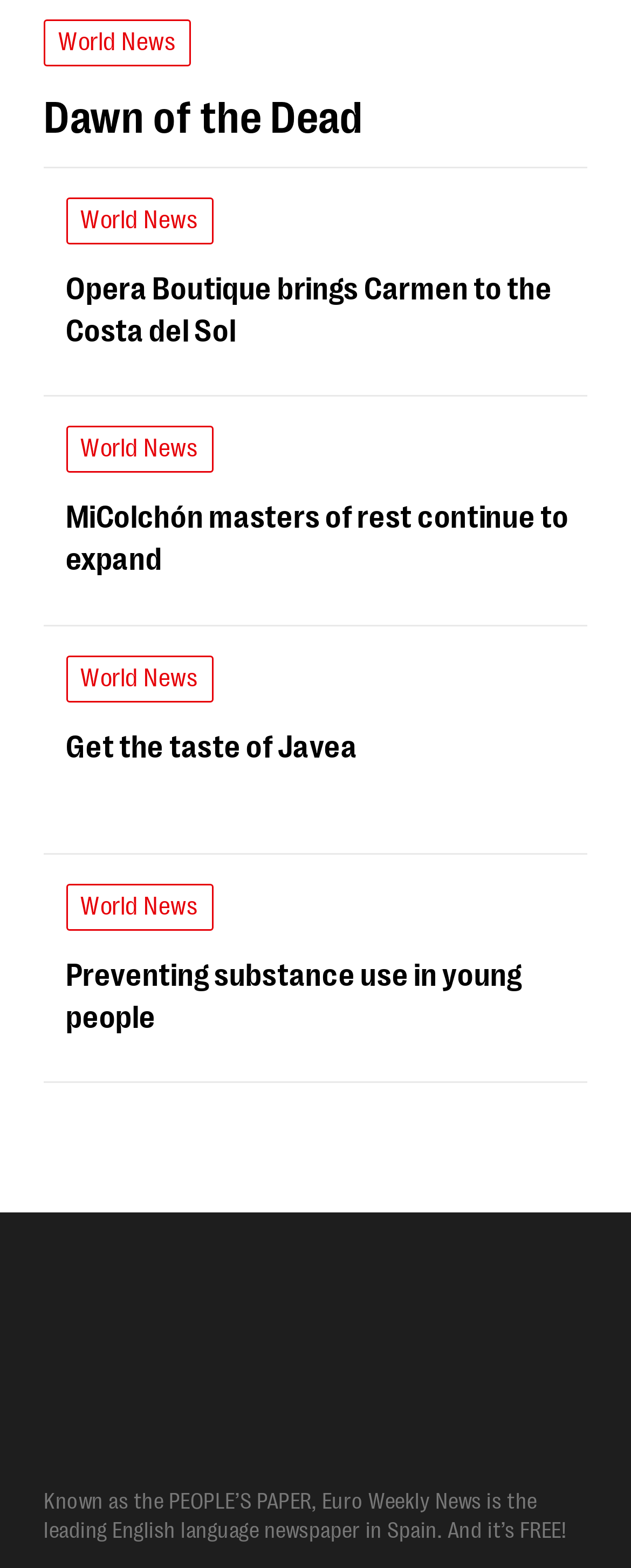Please answer the following question using a single word or phrase: 
What is the theme of the news articles?

Various